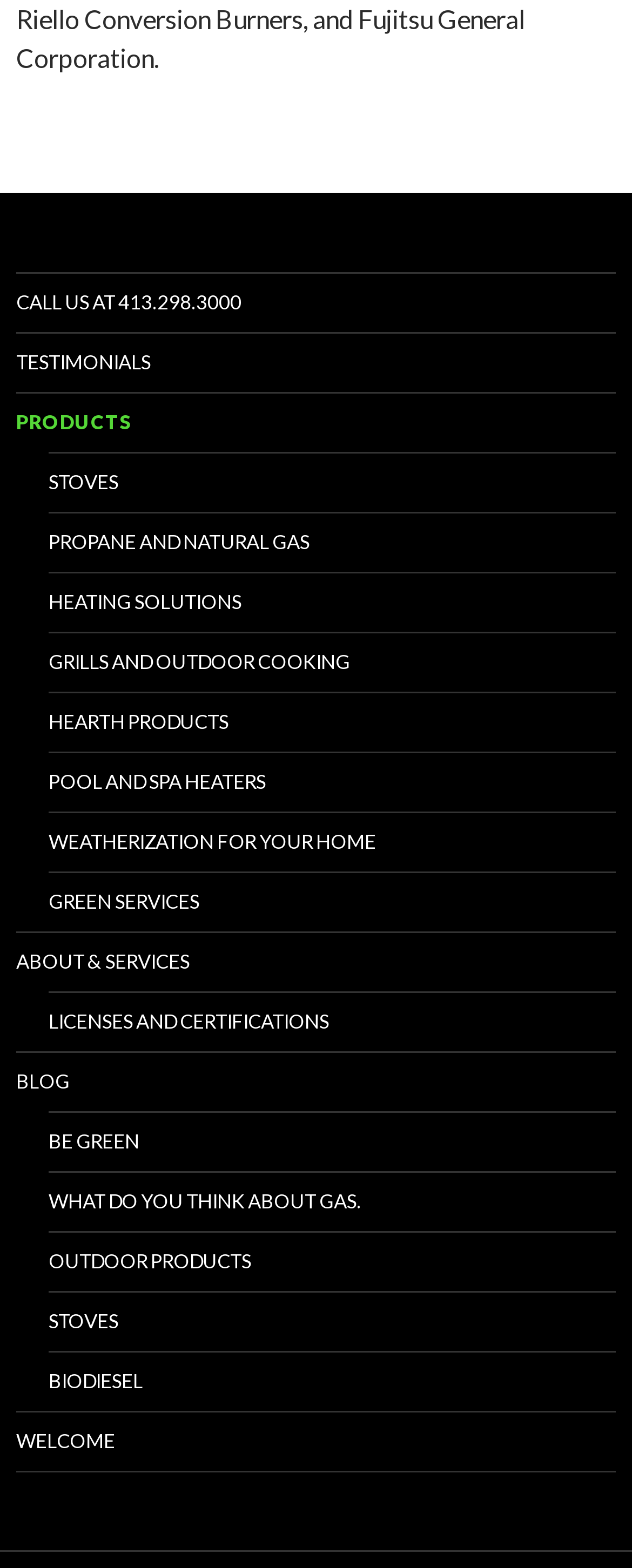Please identify the coordinates of the bounding box that should be clicked to fulfill this instruction: "View products".

[0.026, 0.251, 0.974, 0.288]